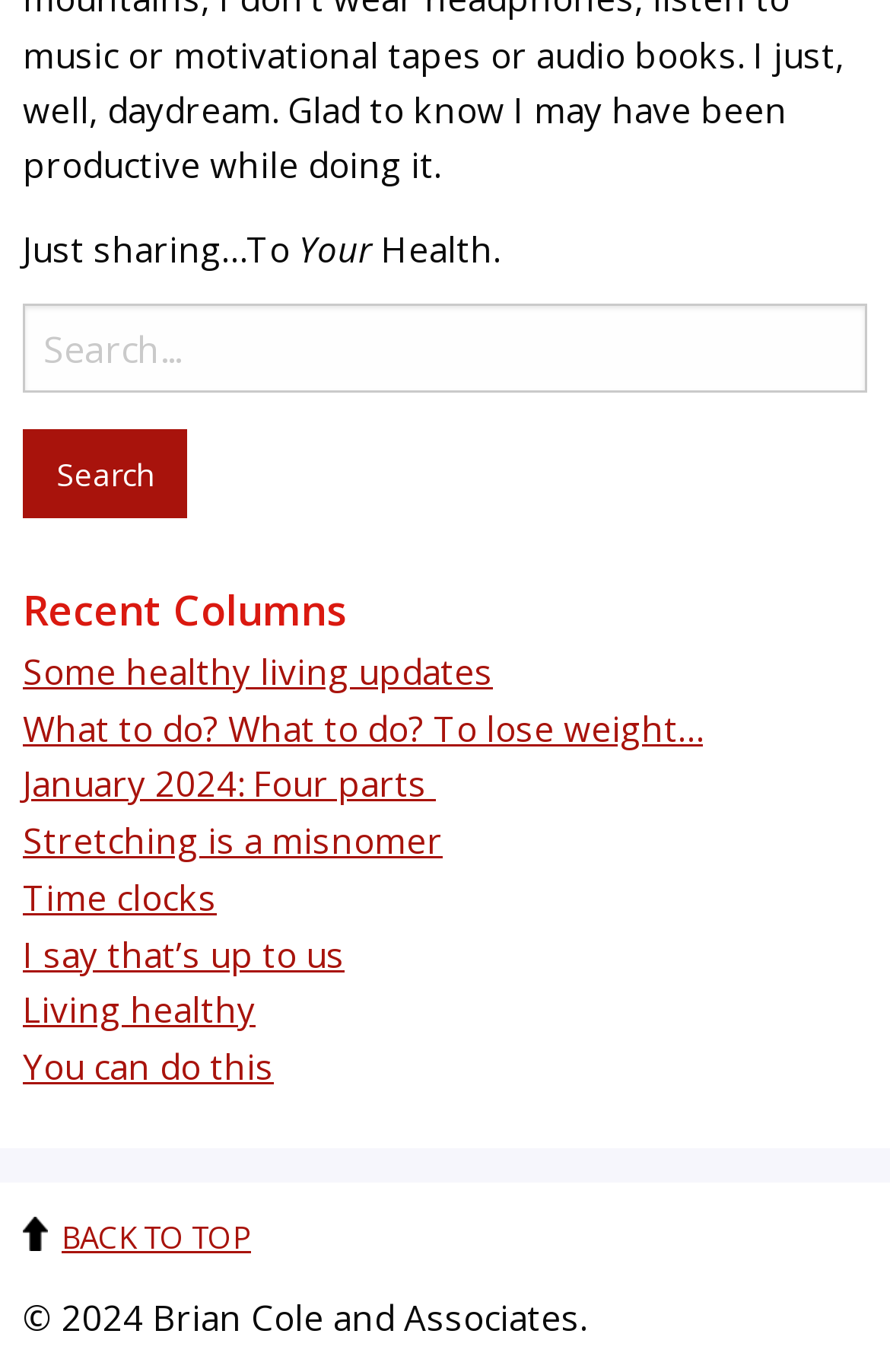Give the bounding box coordinates for this UI element: "Time clocks". The coordinates should be four float numbers between 0 and 1, arranged as [left, top, right, bottom].

[0.026, 0.637, 0.244, 0.67]